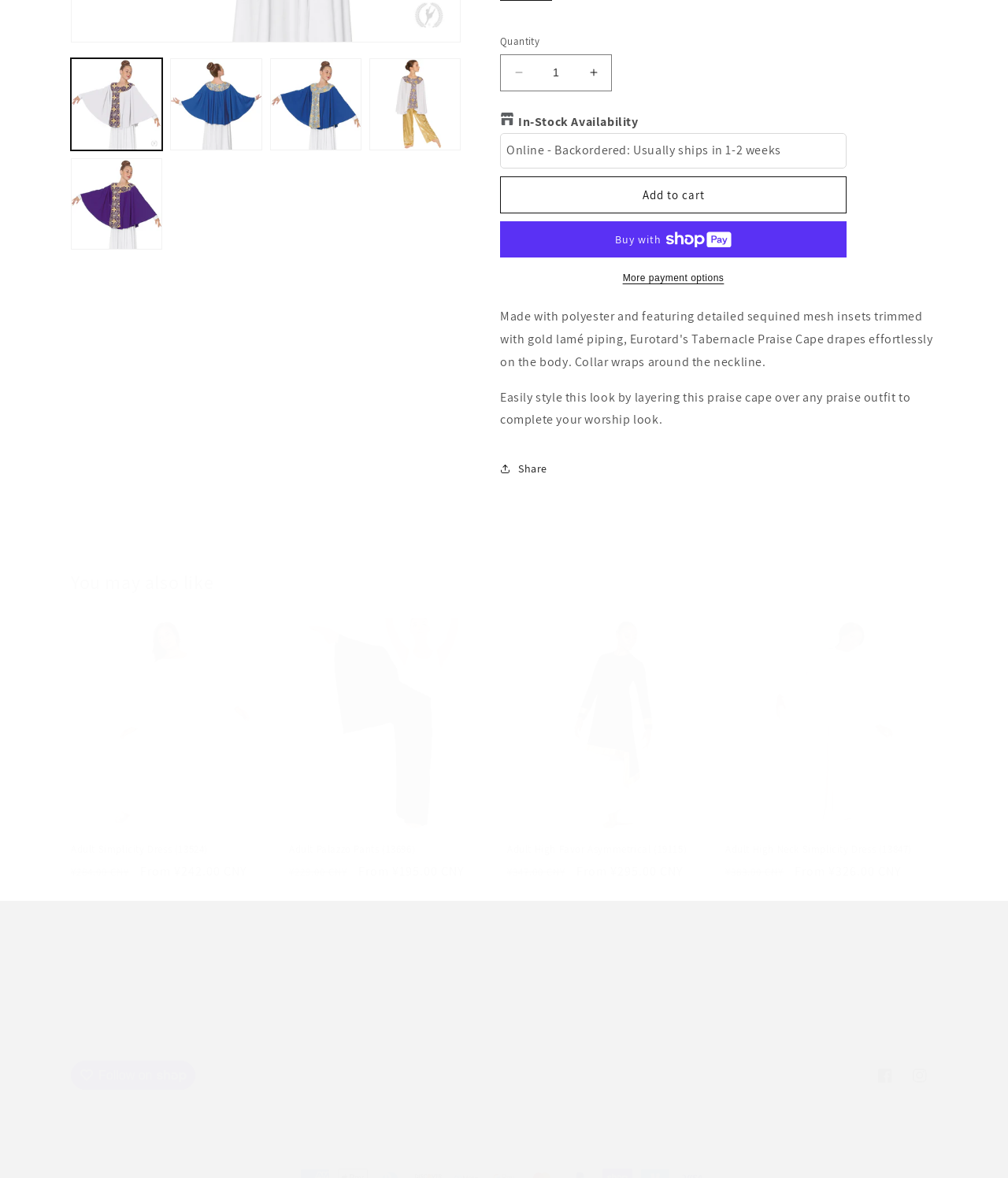Can you find the bounding box coordinates for the UI element given this description: "Adult Palazzo Pants (13696)"? Provide the coordinates as four float numbers between 0 and 1: [left, top, right, bottom].

[0.287, 0.716, 0.497, 0.727]